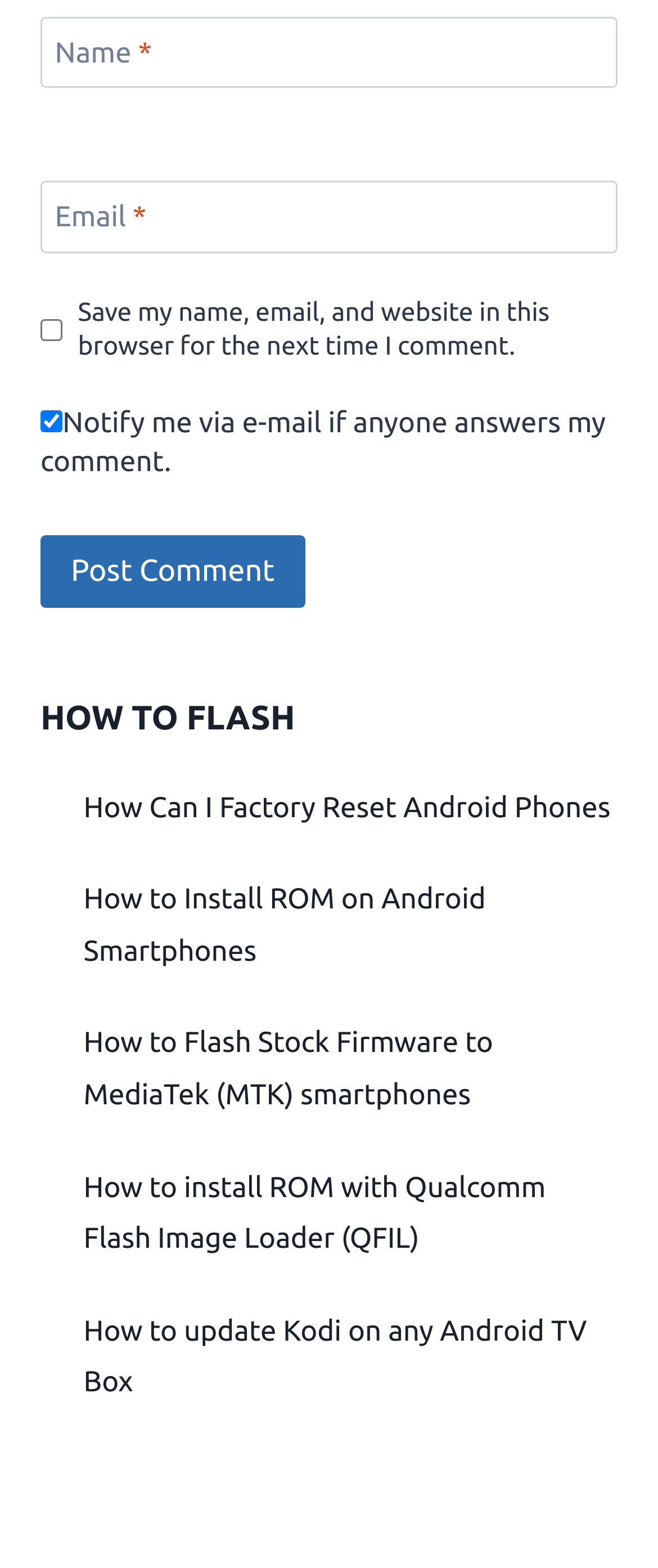Identify the bounding box coordinates for the UI element described as: "name="submit" value="Post Comment"".

[0.062, 0.341, 0.463, 0.388]